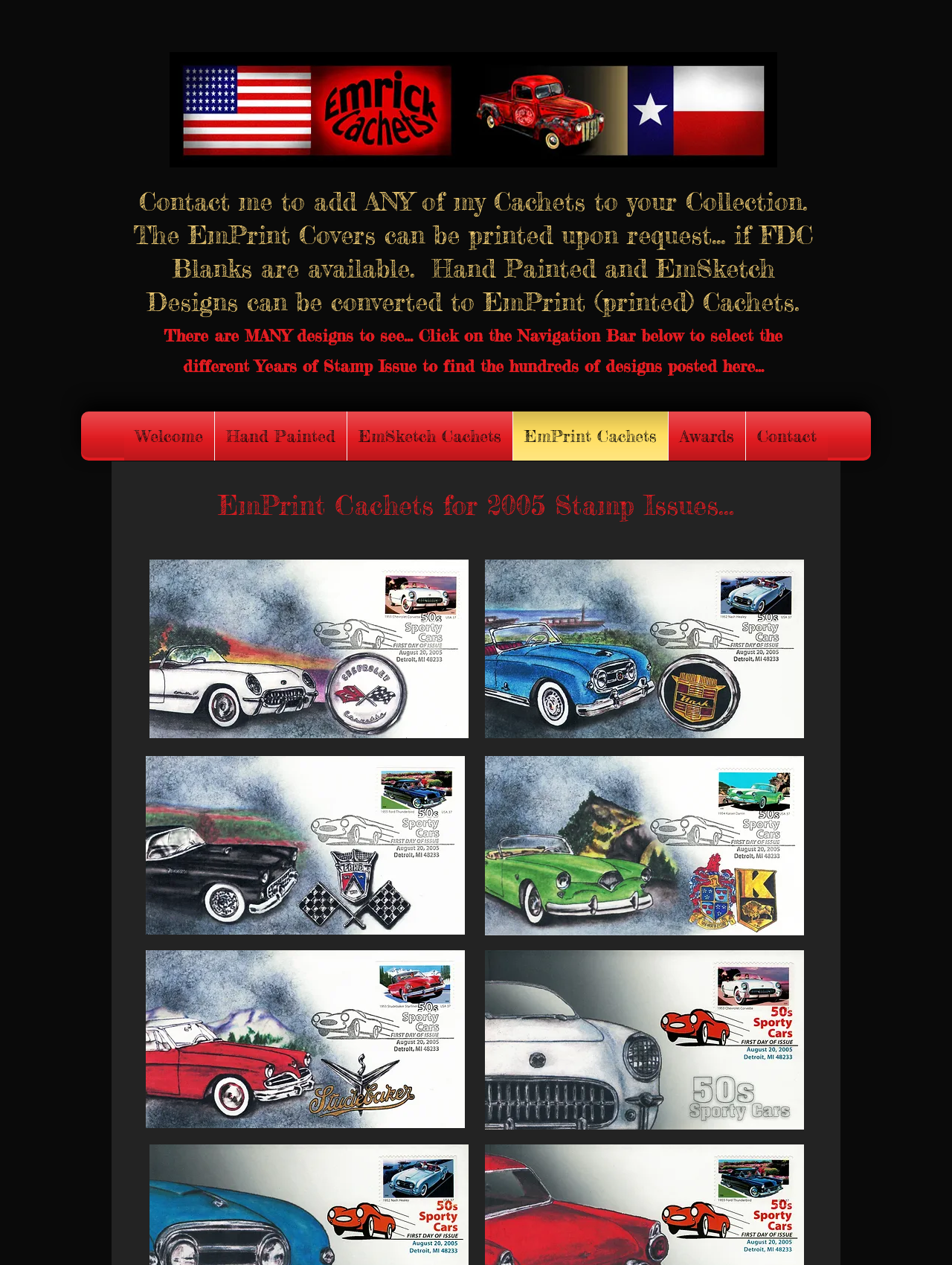Using the provided element description "Actors & Directors", determine the bounding box coordinates of the UI element.

None